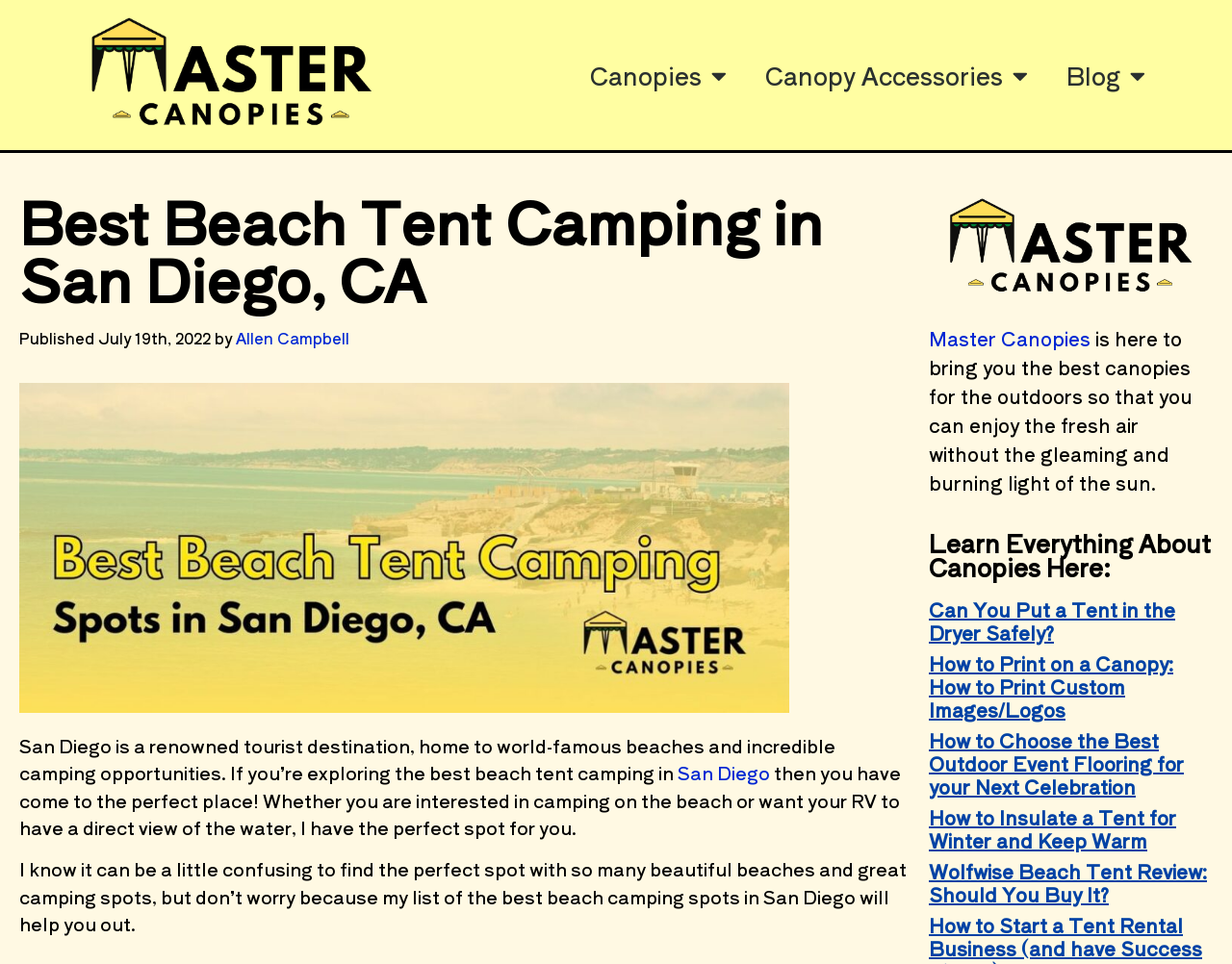Determine the bounding box coordinates of the UI element described by: "alt="Master Canopies logo"".

[0.055, 0.01, 0.321, 0.146]